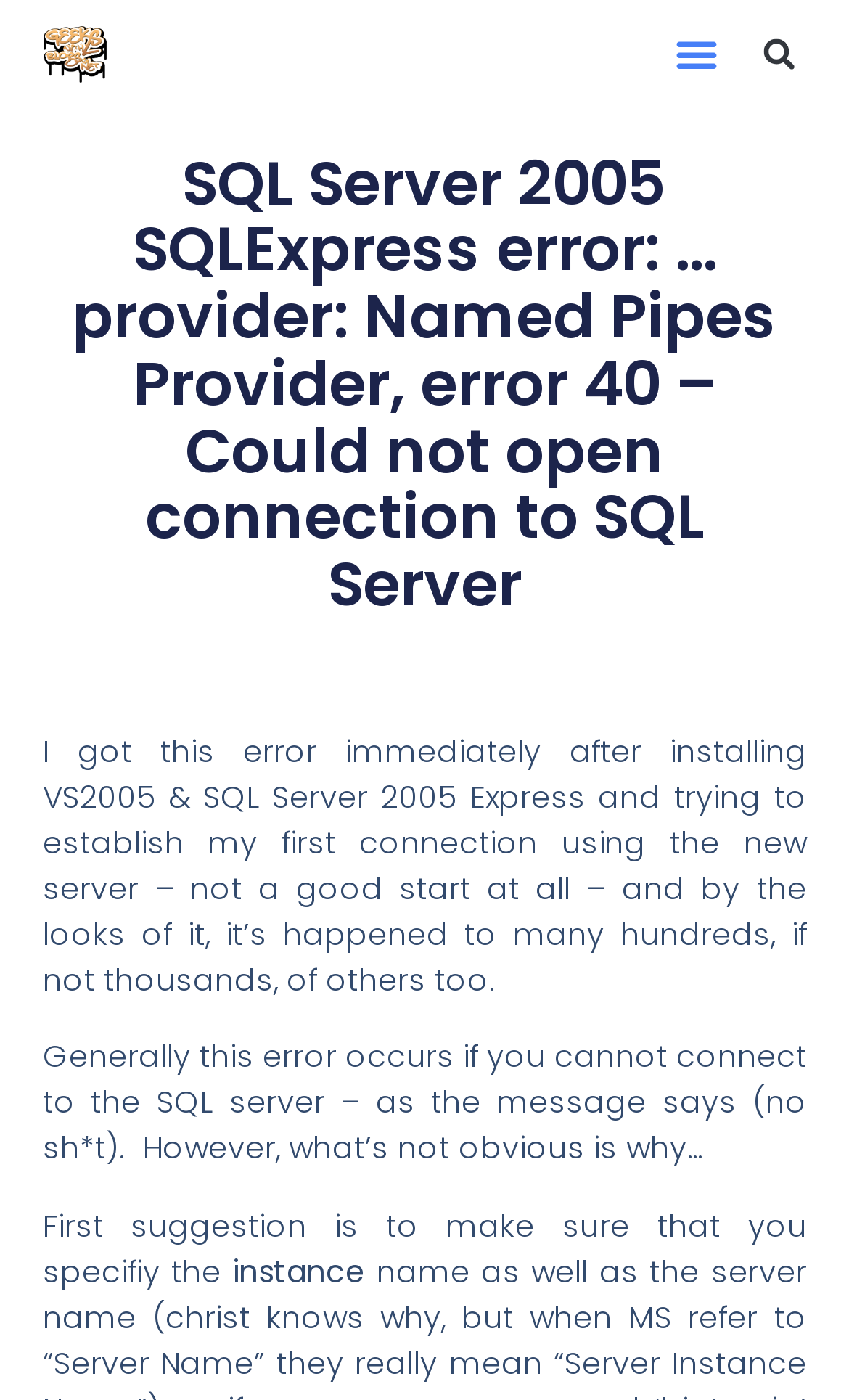Please reply to the following question using a single word or phrase: 
What is the error provider mentioned in the webpage?

Named Pipes Provider